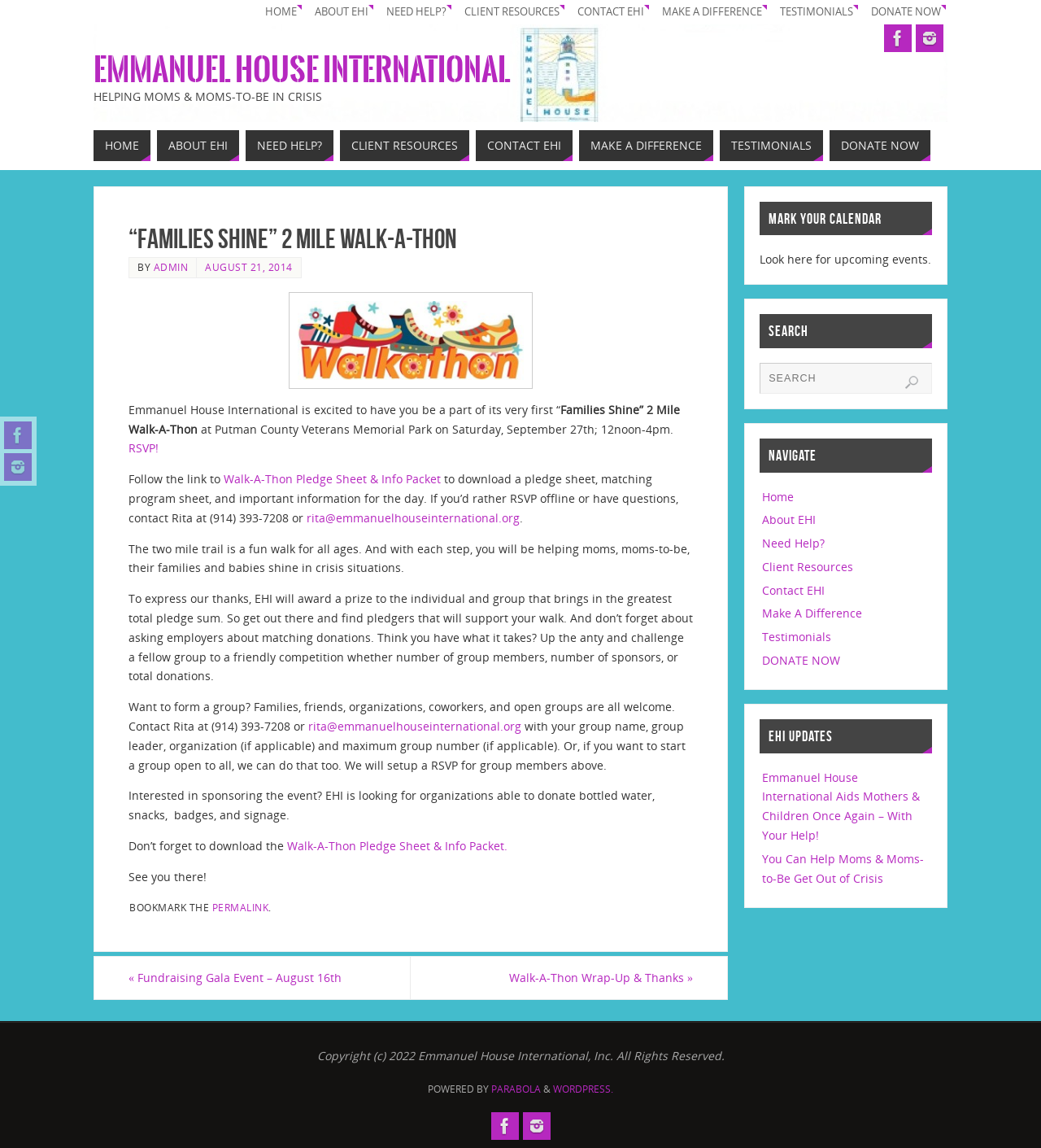Extract the bounding box for the UI element that matches this description: "Make A Difference".

[0.556, 0.113, 0.685, 0.14]